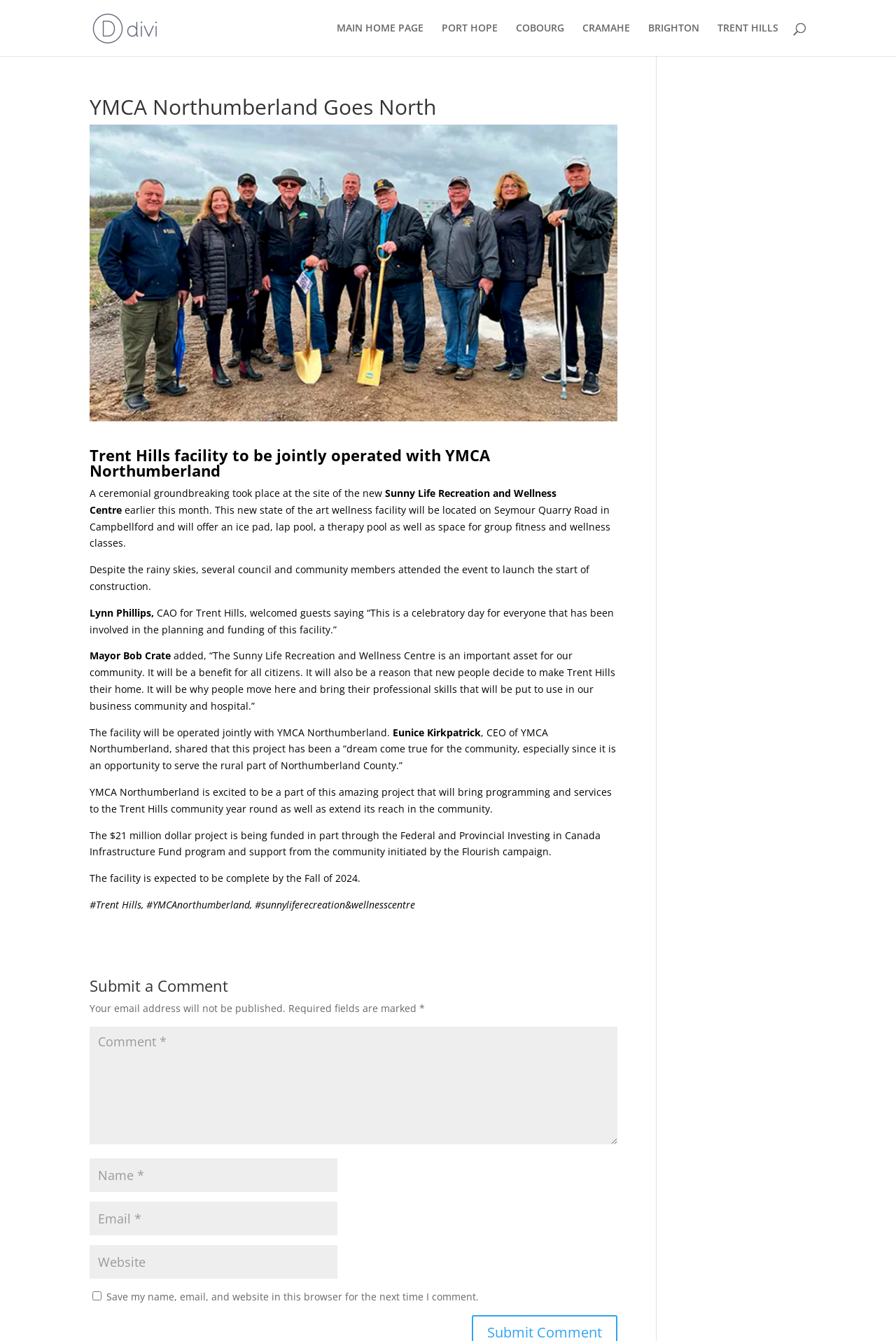Please predict the bounding box coordinates of the element's region where a click is necessary to complete the following instruction: "Enter your name". The coordinates should be represented by four float numbers between 0 and 1, i.e., [left, top, right, bottom].

[0.1, 0.864, 0.377, 0.889]